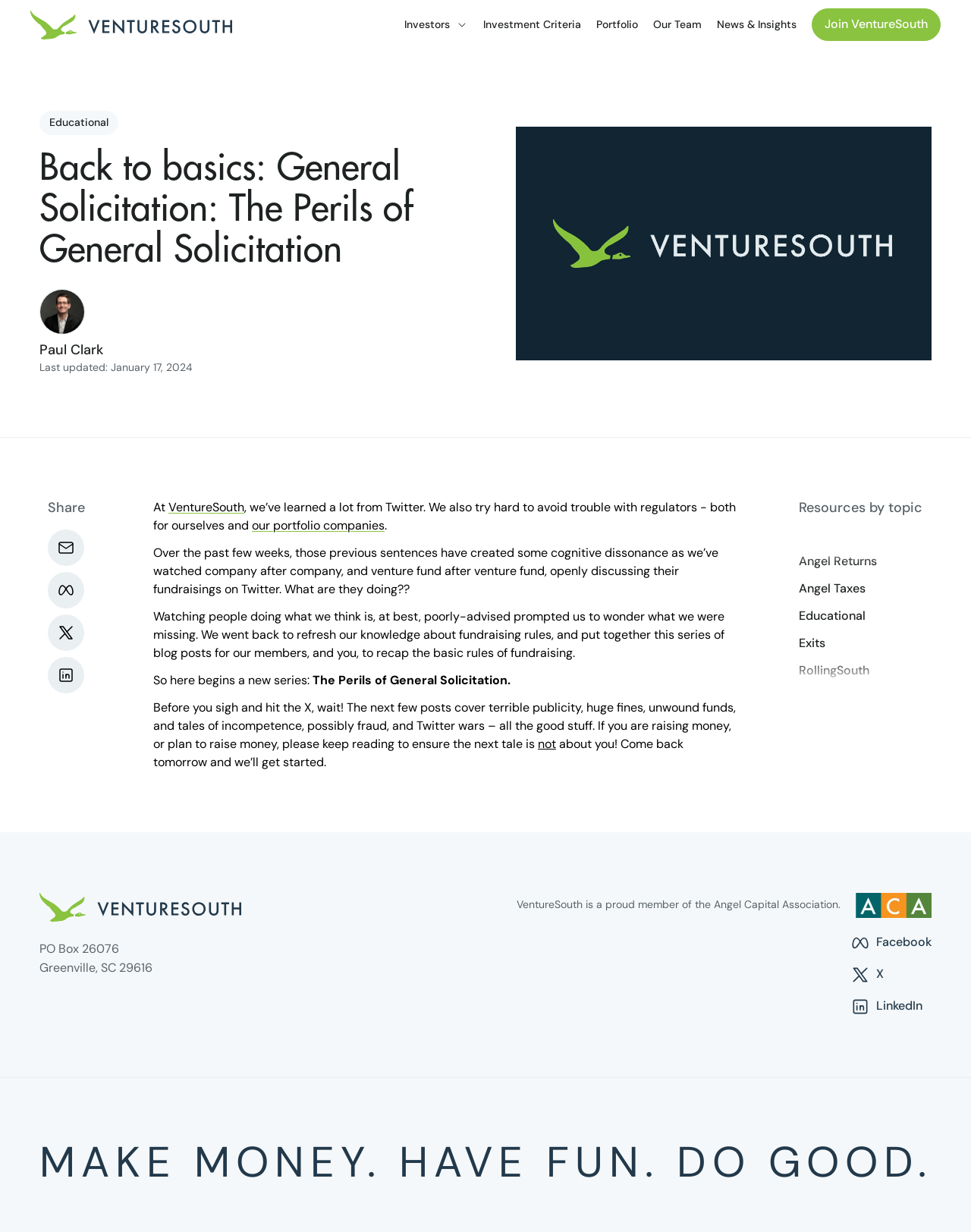Determine the bounding box coordinates for the HTML element described here: "Share on X.".

[0.049, 0.499, 0.087, 0.529]